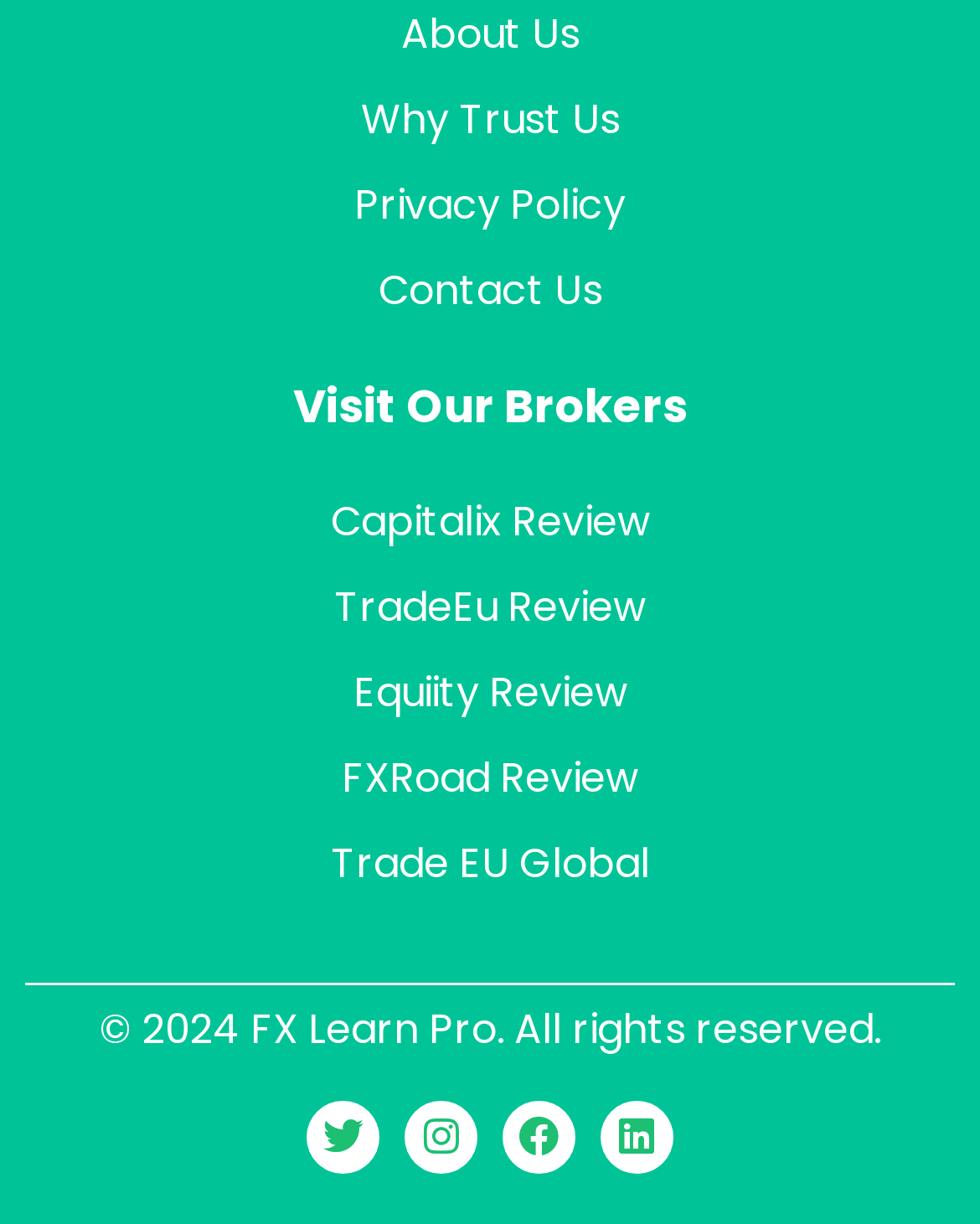Please determine the bounding box coordinates of the clickable area required to carry out the following instruction: "Check Twitter". The coordinates must be four float numbers between 0 and 1, represented as [left, top, right, bottom].

[0.314, 0.899, 0.388, 0.958]